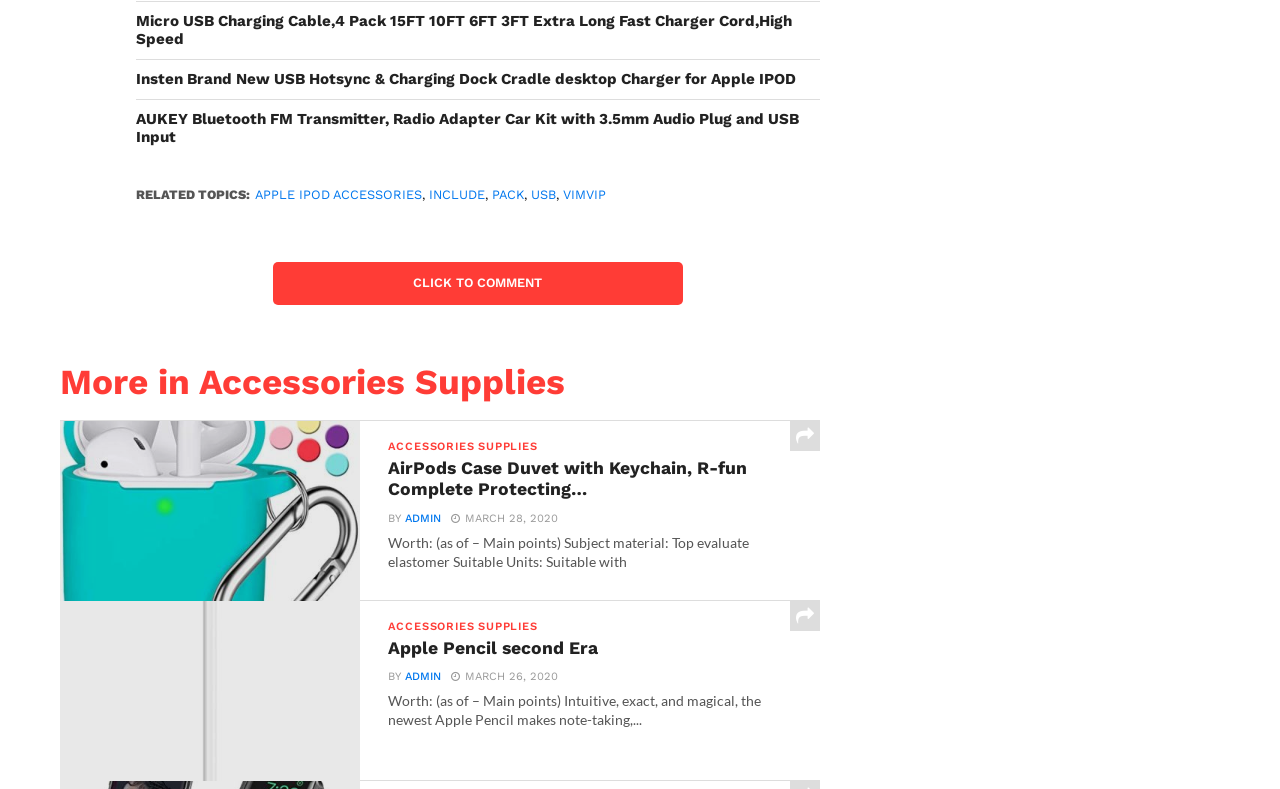From the webpage screenshot, predict the bounding box coordinates (top-left x, top-left y, bottom-right x, bottom-right y) for the UI element described here: Apple Ipod Accessories

[0.199, 0.237, 0.33, 0.256]